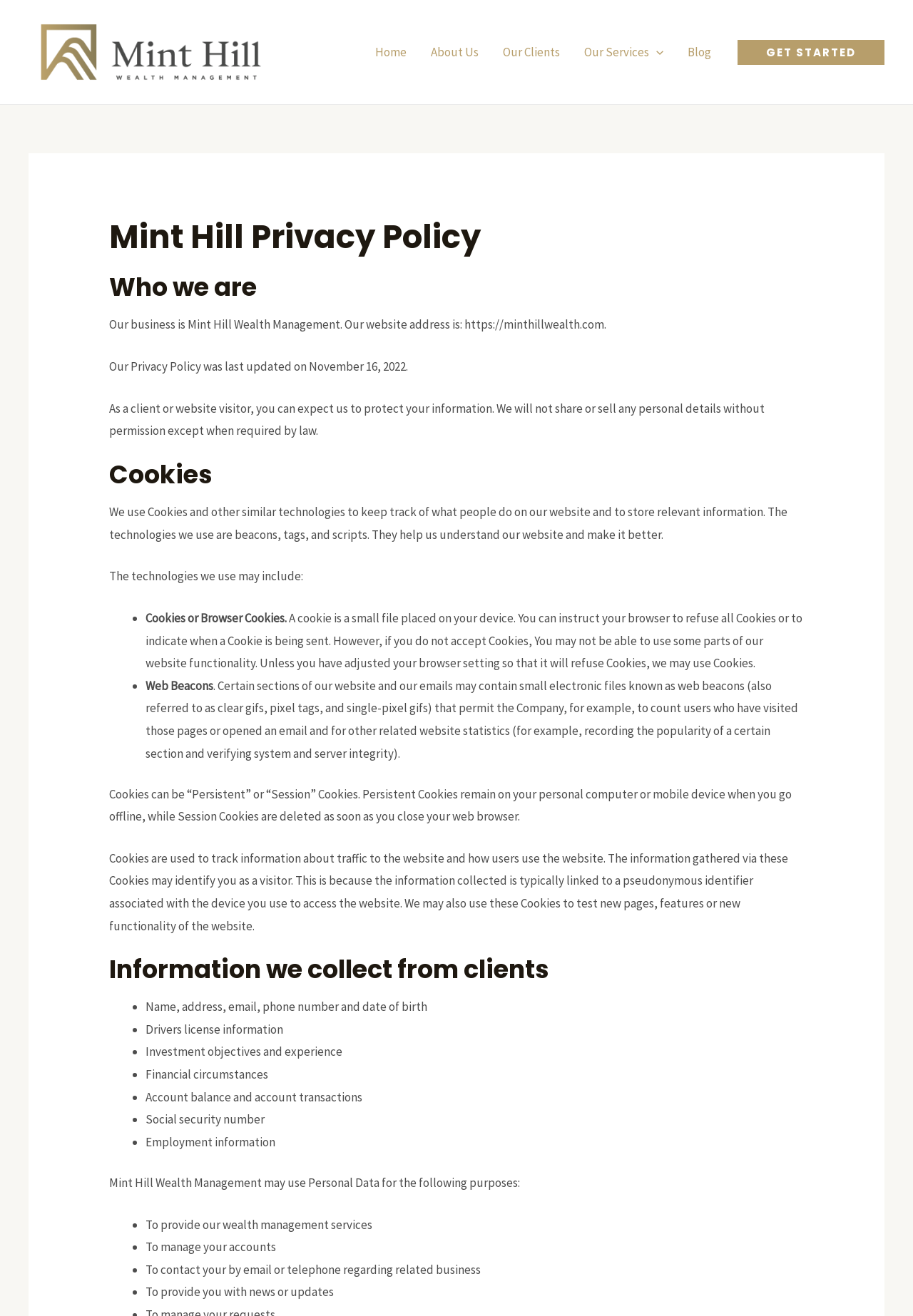How can users refuse cookies?
Answer with a single word or phrase by referring to the visual content.

By adjusting browser settings